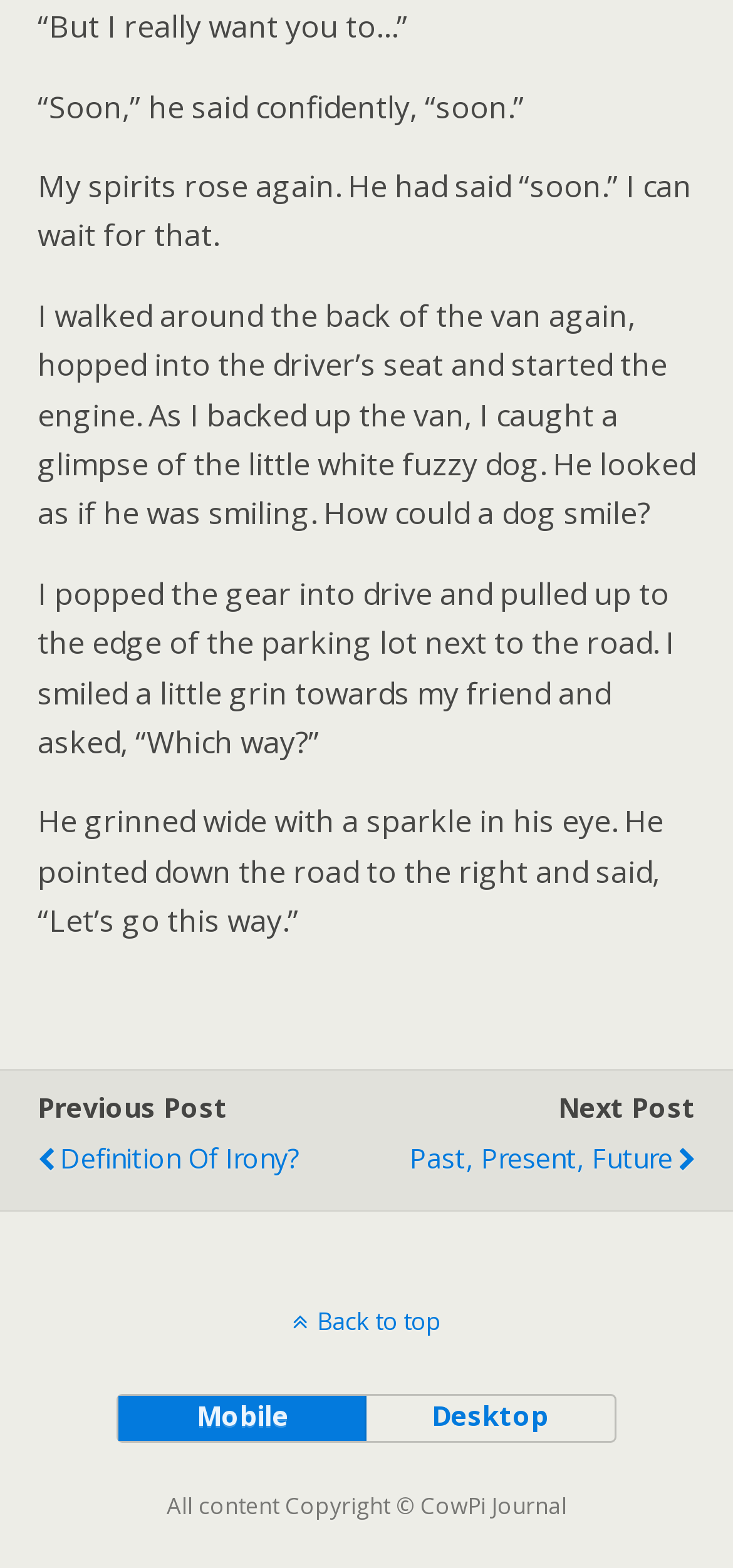Extract the bounding box coordinates of the UI element described: "Back to top". Provide the coordinates in the format [left, top, right, bottom] with values ranging from 0 to 1.

[0.0, 0.831, 1.0, 0.852]